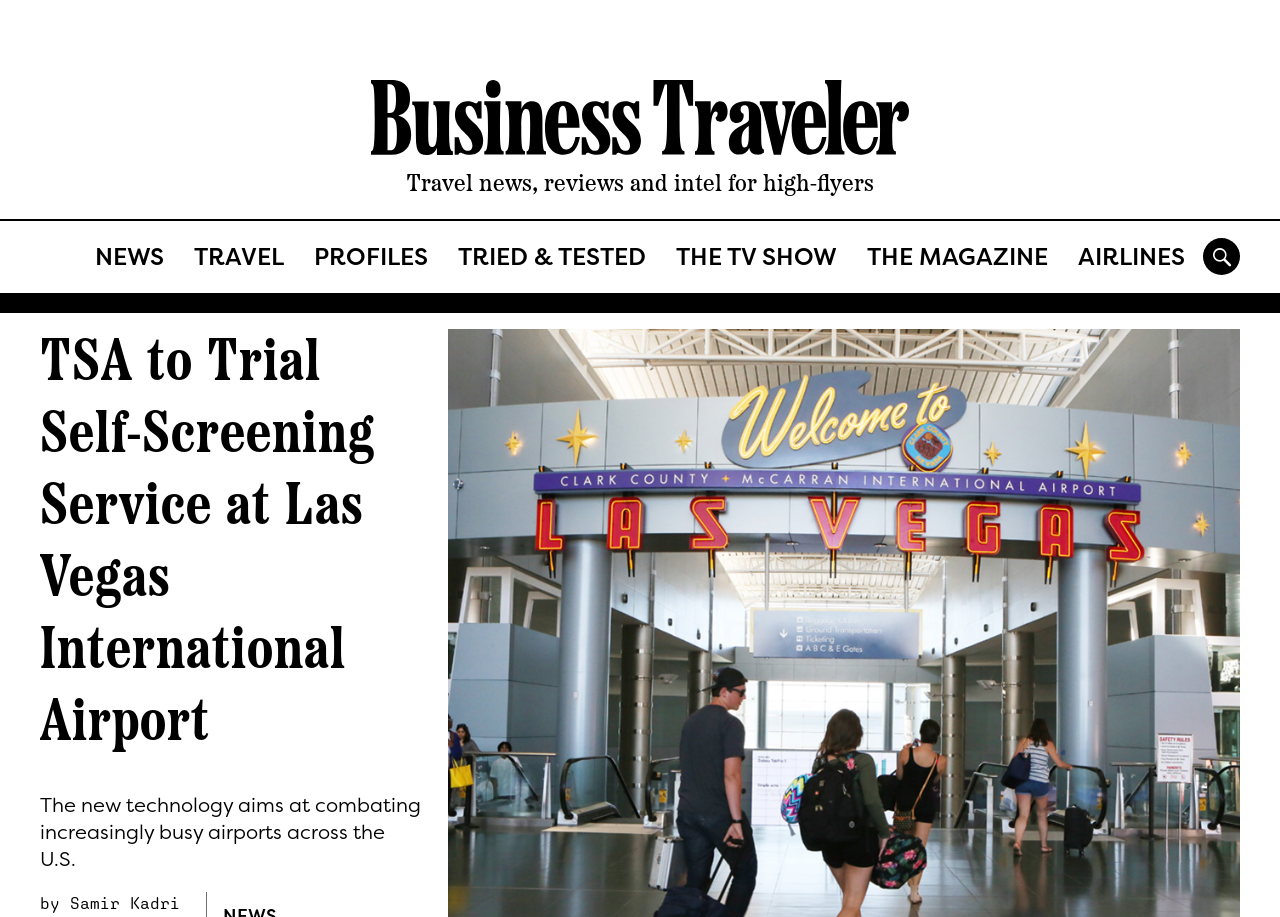Answer succinctly with a single word or phrase:
What is the name of the airport mentioned?

Harry Reid International Airport